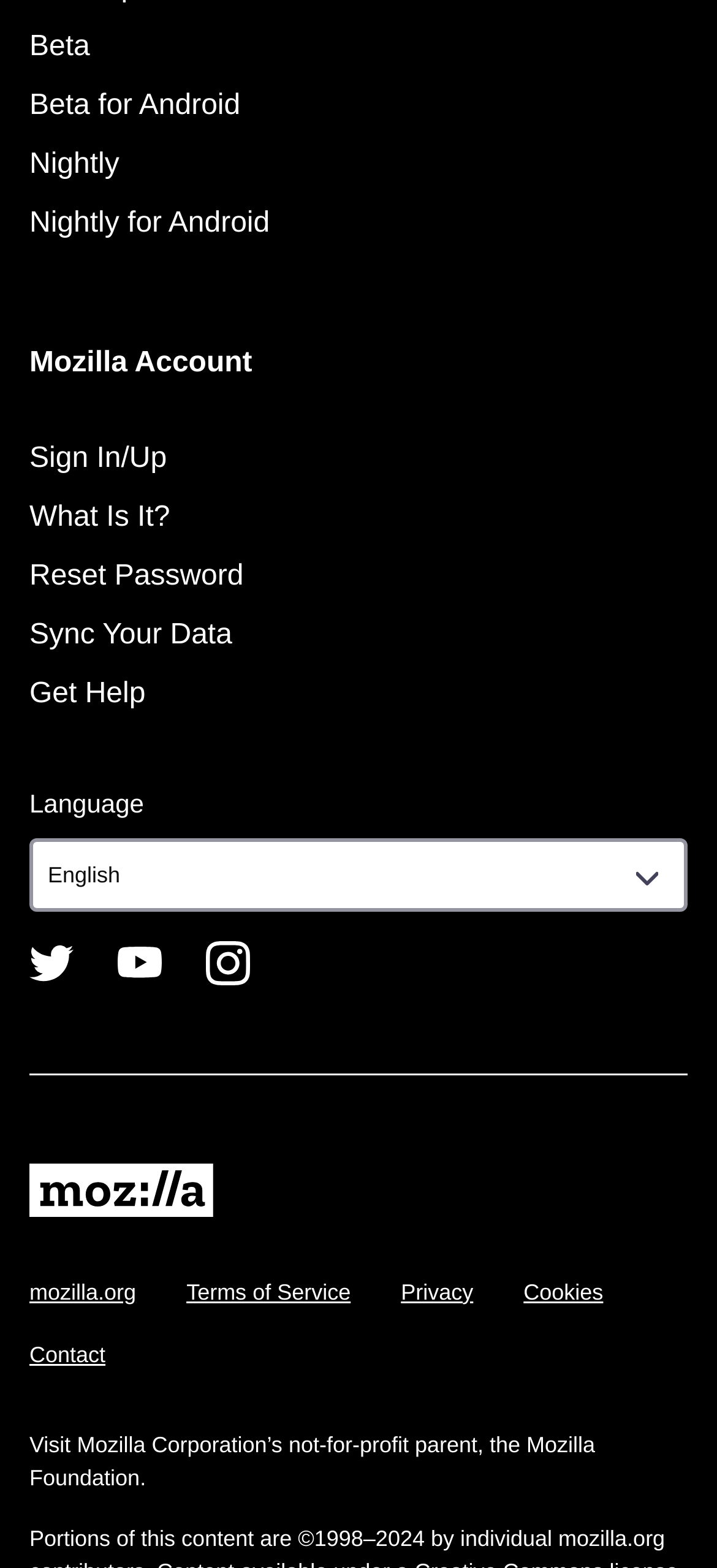Identify the bounding box coordinates for the element you need to click to achieve the following task: "Sign in to Mozilla Account". Provide the bounding box coordinates as four float numbers between 0 and 1, in the form [left, top, right, bottom].

[0.041, 0.282, 0.233, 0.302]